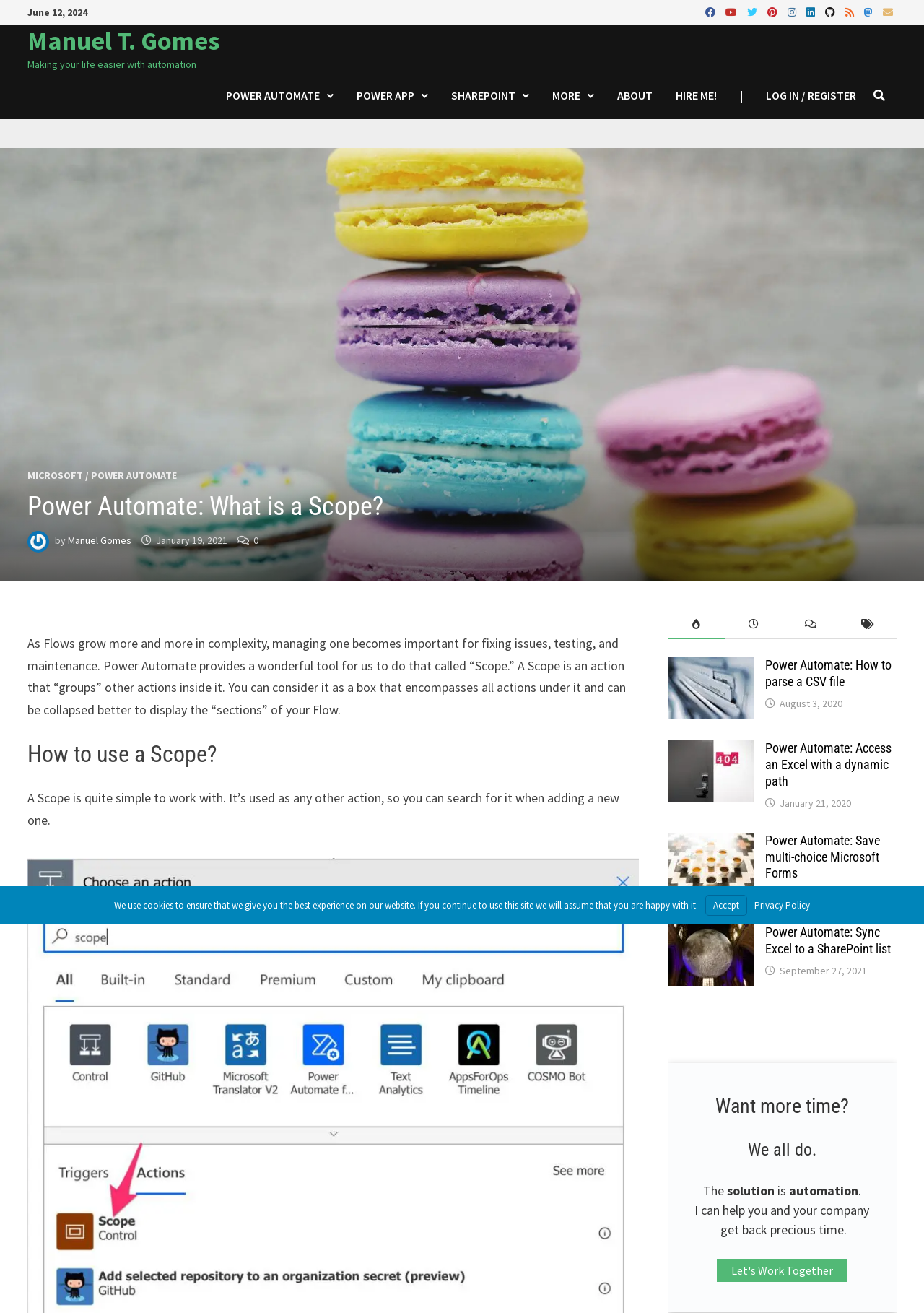What is the author of the article?
Please provide a detailed and comprehensive answer to the question.

I found the author of the article by looking at the text next to the image of the person, which says 'by Manuel Gomes'.